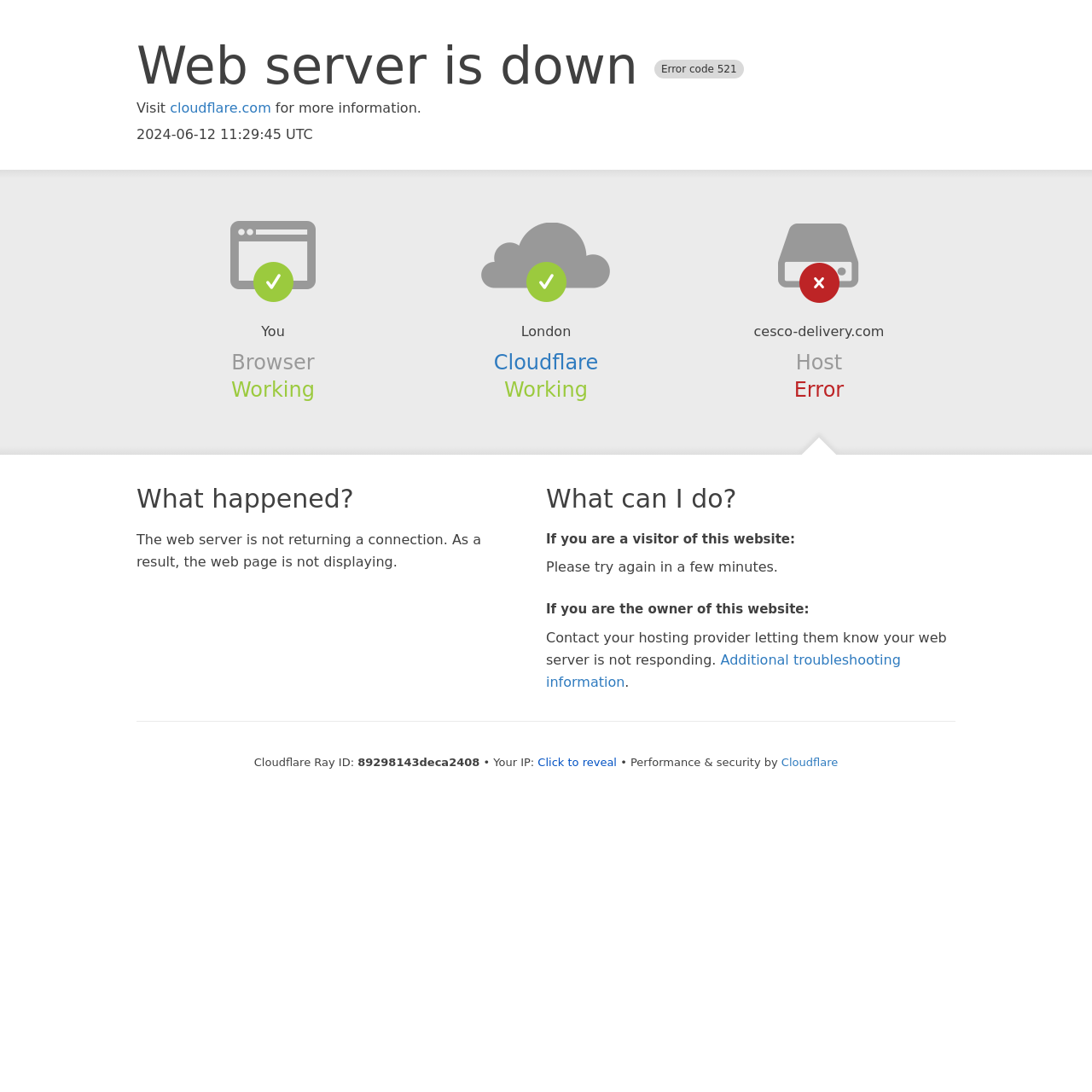What is the error code?
Carefully analyze the image and provide a detailed answer to the question.

The error code is mentioned in the heading 'Web server is down Error code 521' at the top of the webpage.